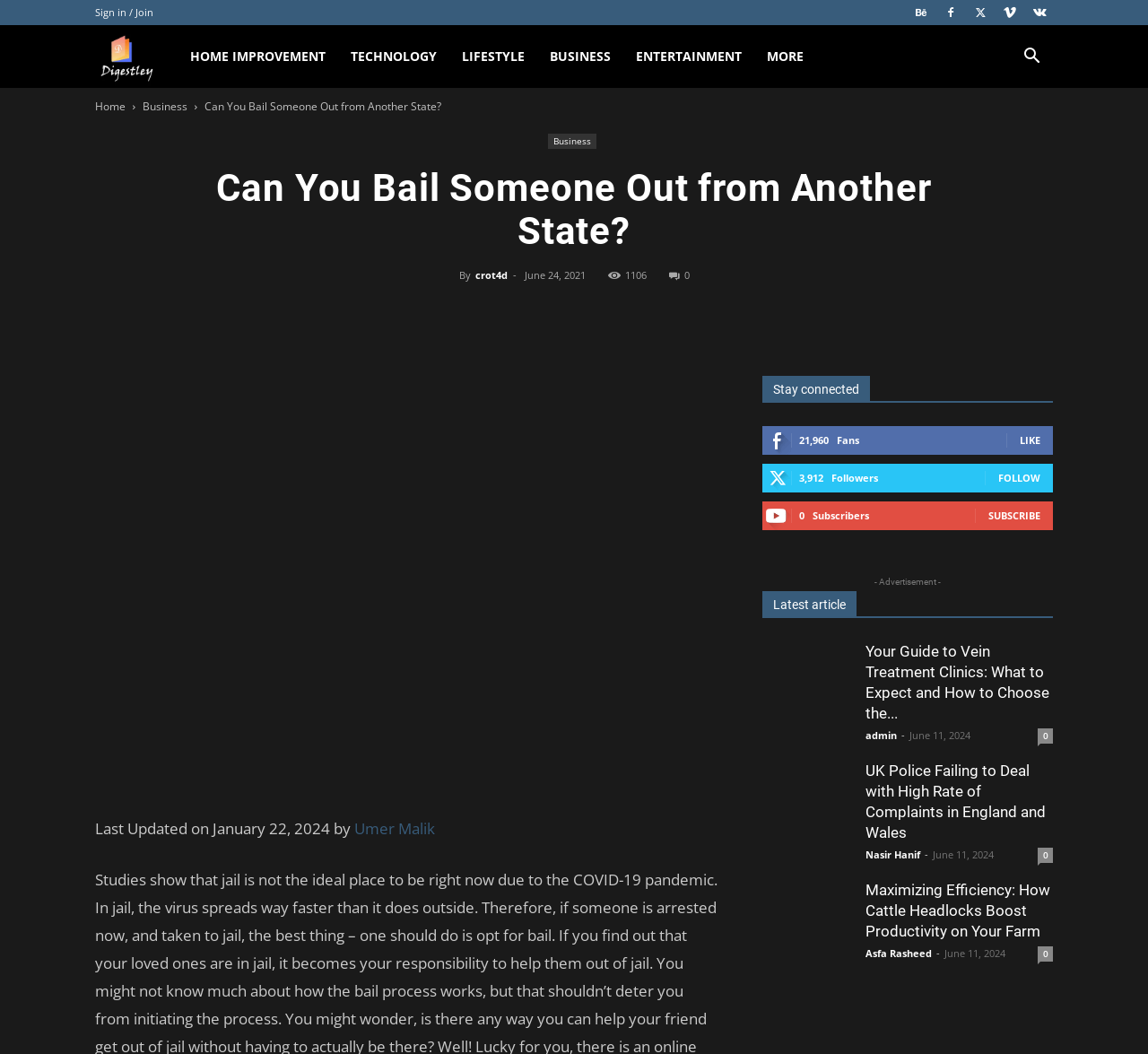Provide the bounding box for the UI element matching this description: "Sign in / Join".

[0.083, 0.005, 0.134, 0.018]